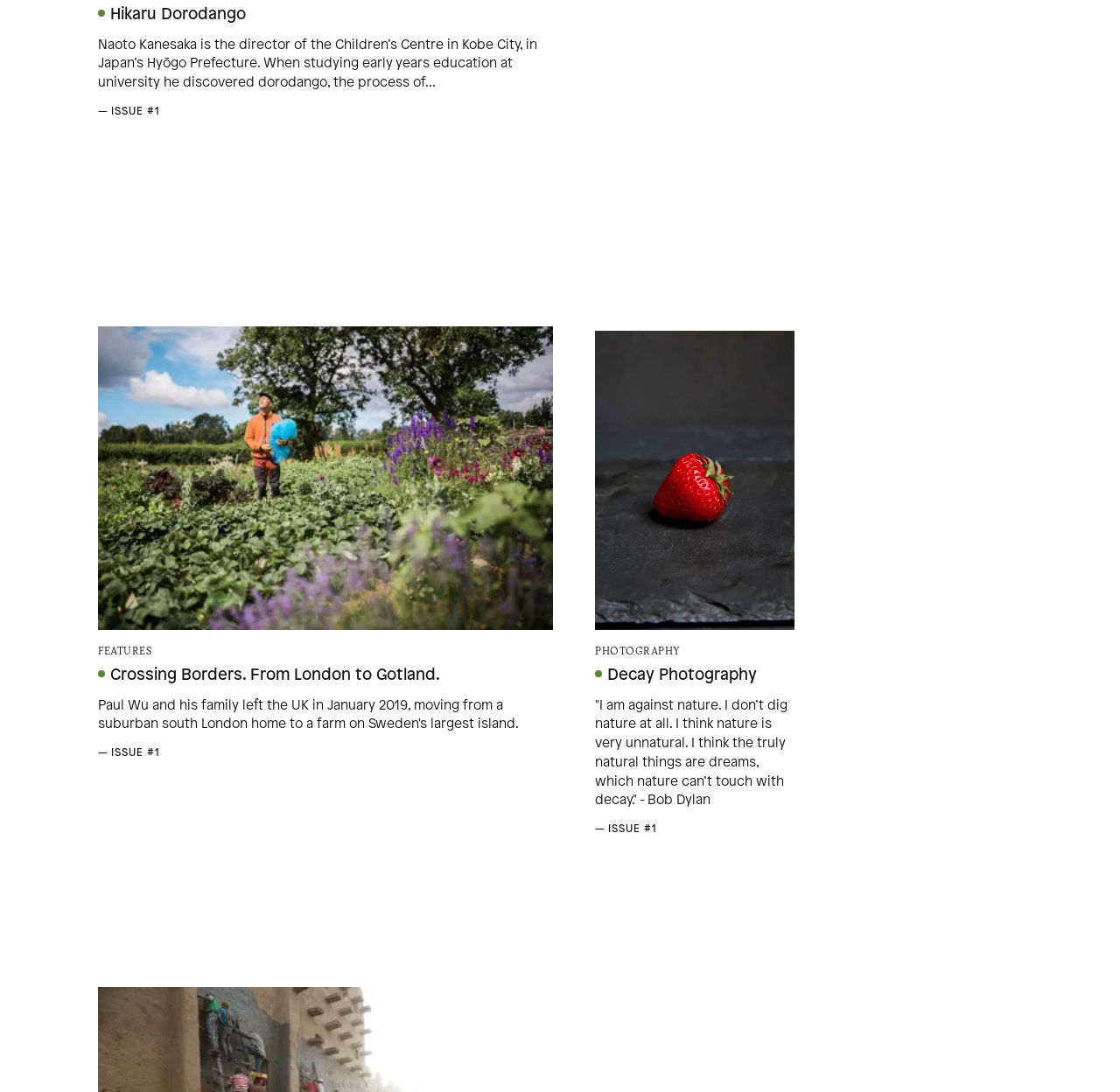Determine the bounding box coordinates of the UI element described below. Use the format (top-left x, top-left y, bottom-right x, bottom-right y) with floating point numbers between 0 and 1: Privacy Policy

[0.723, 0.943, 0.79, 0.954]